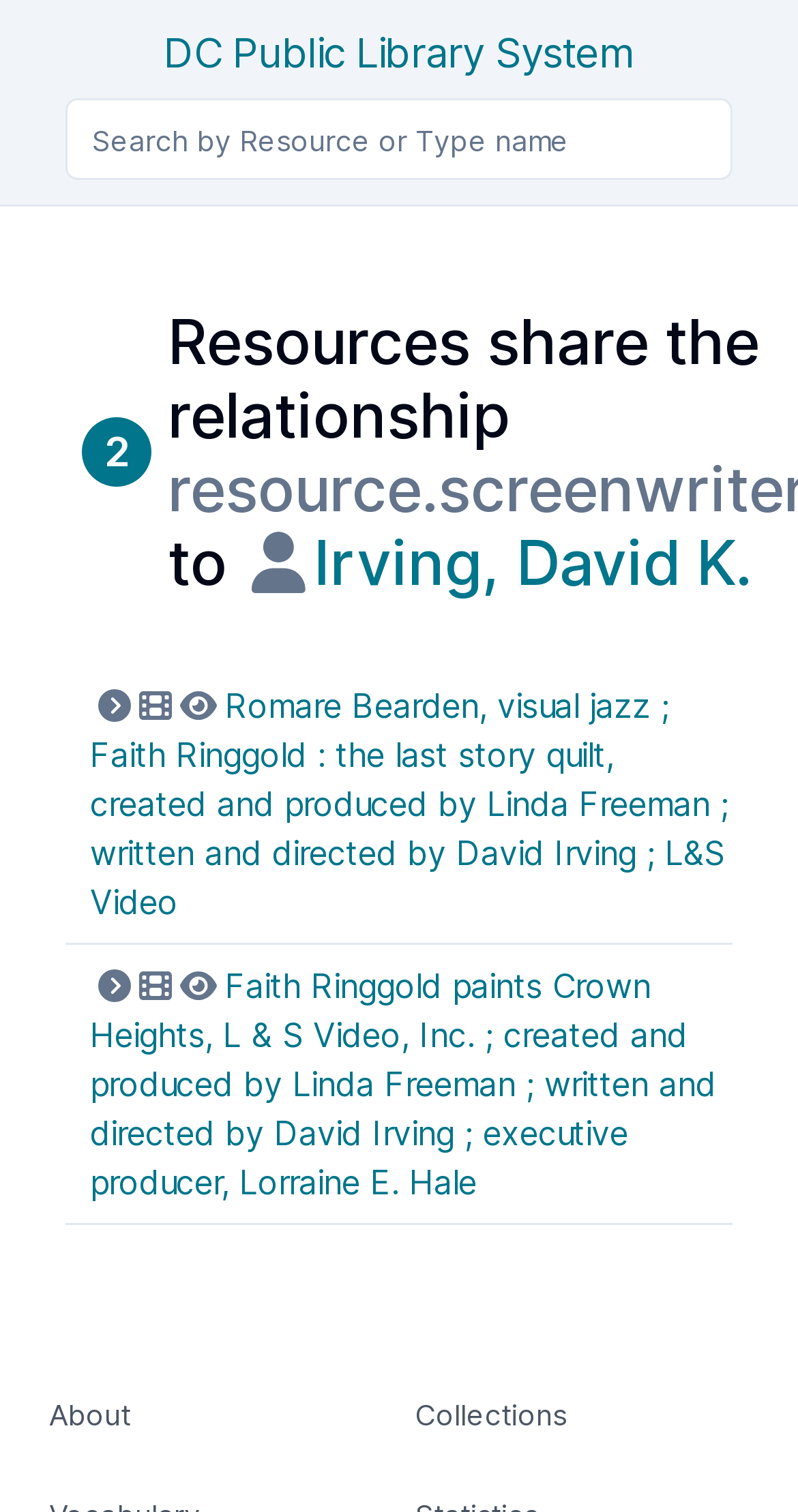Using the format (top-left x, top-left y, bottom-right x, bottom-right y), and given the element description, identify the bounding box coordinates within the screenshot: About

[0.062, 0.924, 0.164, 0.947]